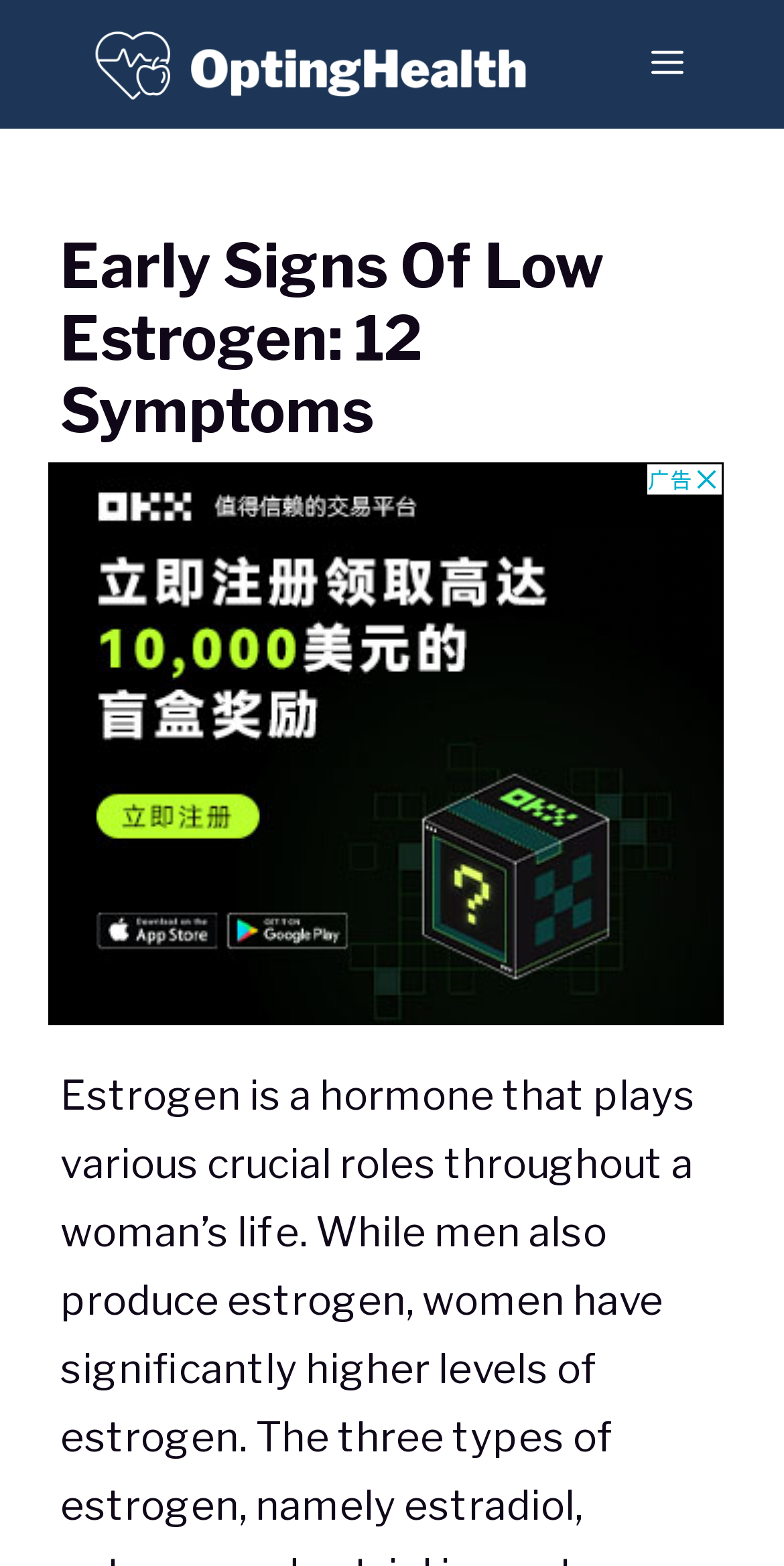Locate and provide the bounding box coordinates for the HTML element that matches this description: "Menu".

[0.779, 0.003, 0.923, 0.08]